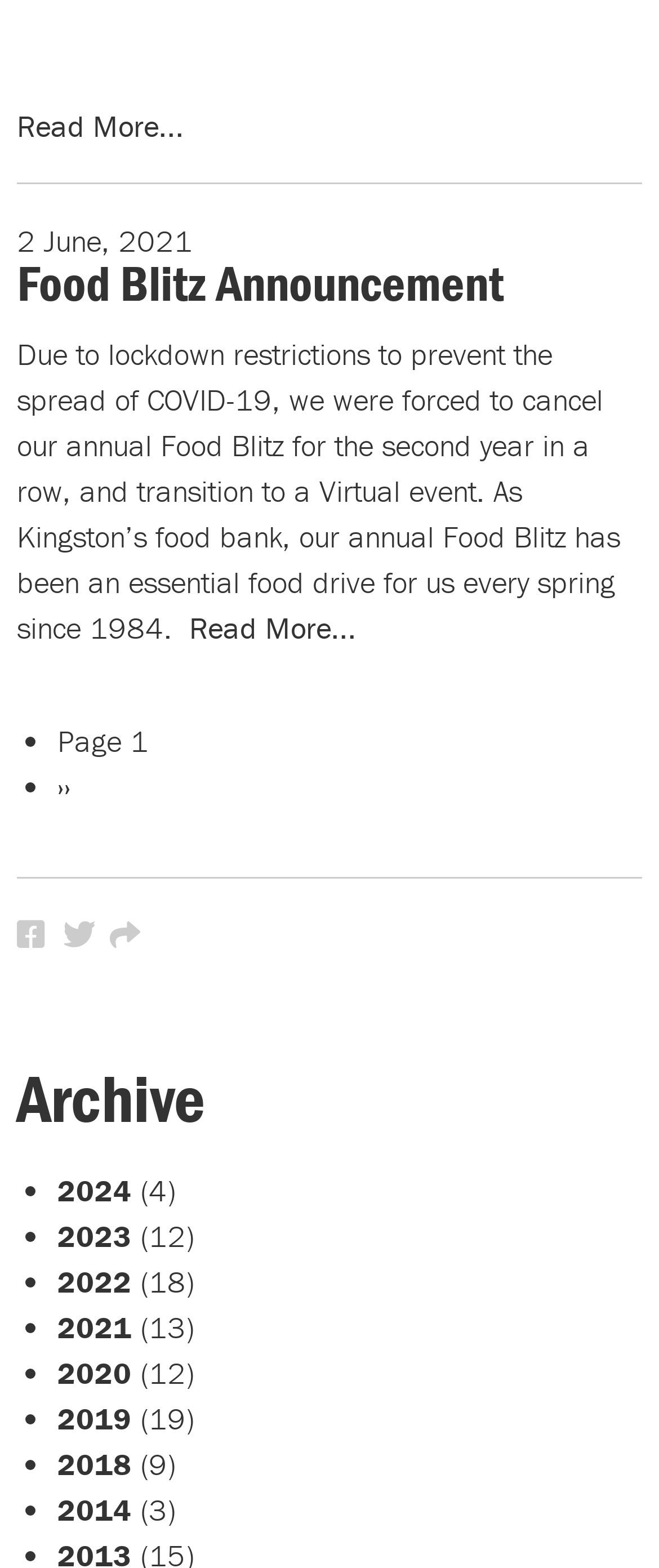Extract the bounding box of the UI element described as: "2014".

[0.087, 0.95, 0.2, 0.975]